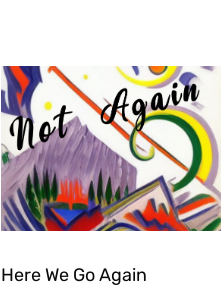What is the theme of the artwork?
Look at the image and construct a detailed response to the question.

The caption states that the artwork conveys 'themes of cyclical challenges and the humorous exasperation that often accompanies them', suggesting that the artwork is exploring the idea of repetitive challenges or situations in life.